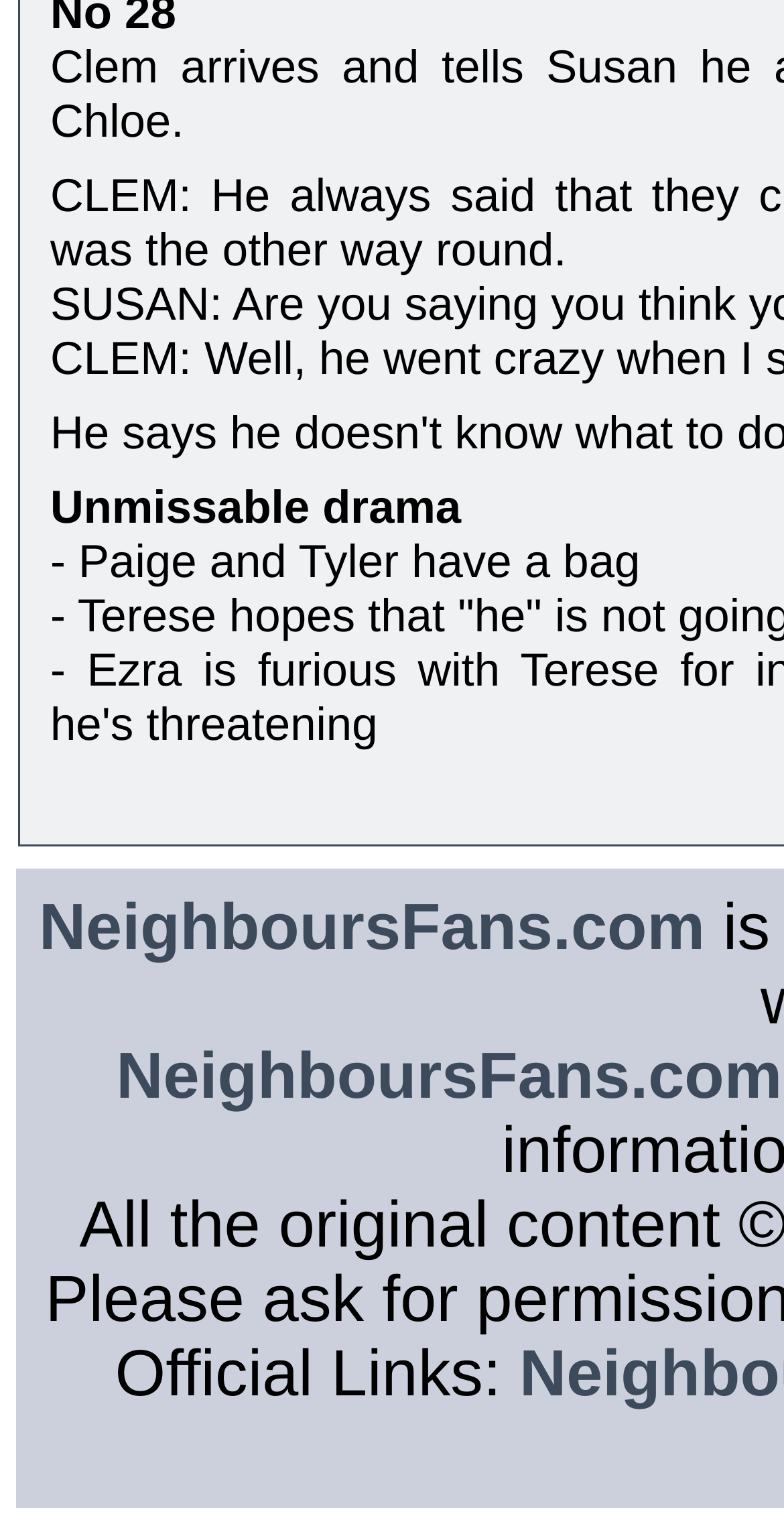Provide the bounding box coordinates of the HTML element this sentence describes: "NeighboursFans.com". The bounding box coordinates consist of four float numbers between 0 and 1, i.e., [left, top, right, bottom].

[0.148, 0.682, 0.998, 0.729]